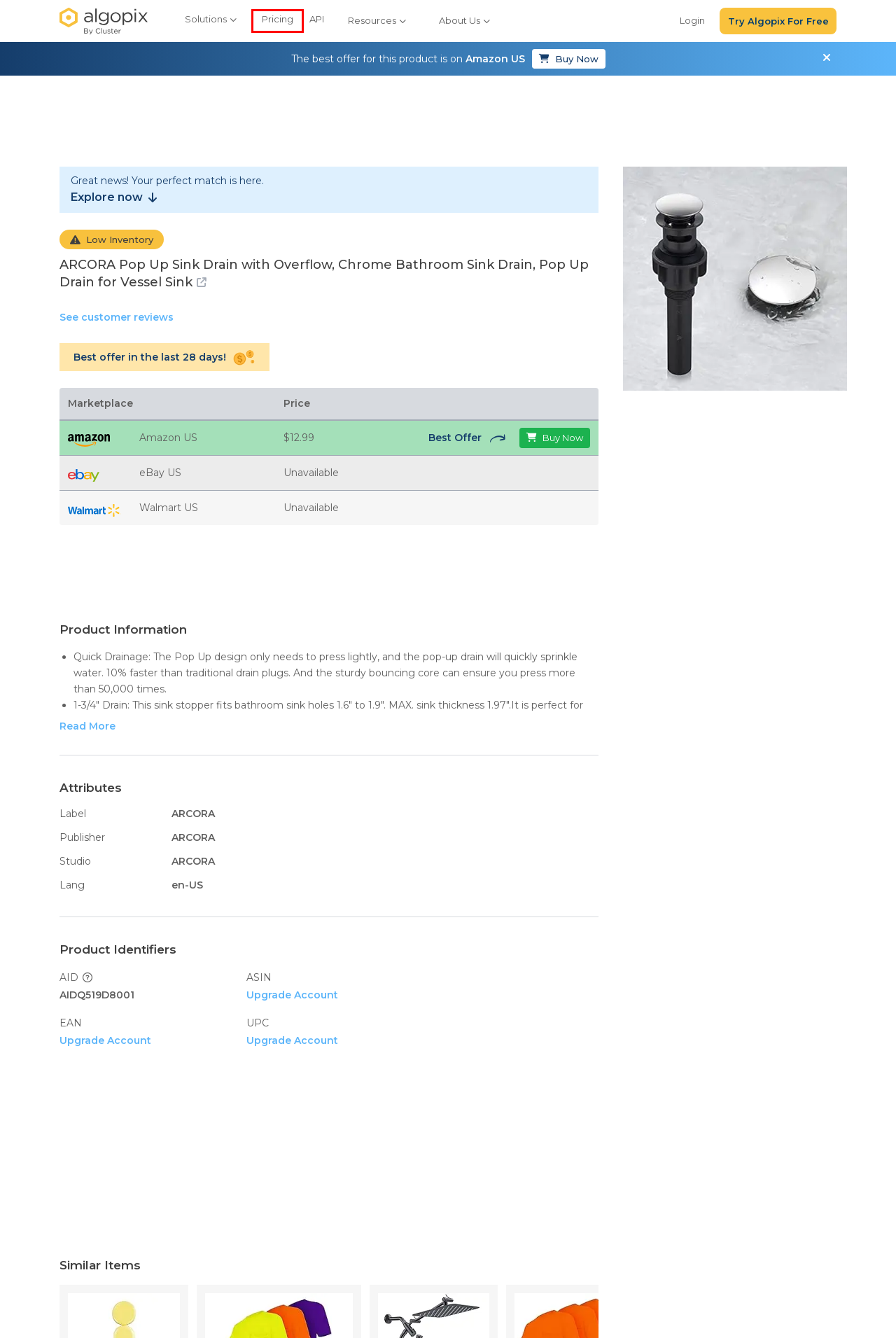A screenshot of a webpage is given, featuring a red bounding box around a UI element. Please choose the webpage description that best aligns with the new webpage after clicking the element in the bounding box. These are the descriptions:
A. Jobs | Algopix
B. Amazon, eBay & Walmart Product Market Research Tool | Algopix
C. eCommerce Glossary | Algopix
D. Market Research Software For eCommerce Privacy | Algopix
E. eBay & Amazon Sellers Case Studies | Algopix
F. Algopix
G. ASIN to UPC Converter | Algopix
H. Amazon.com

F